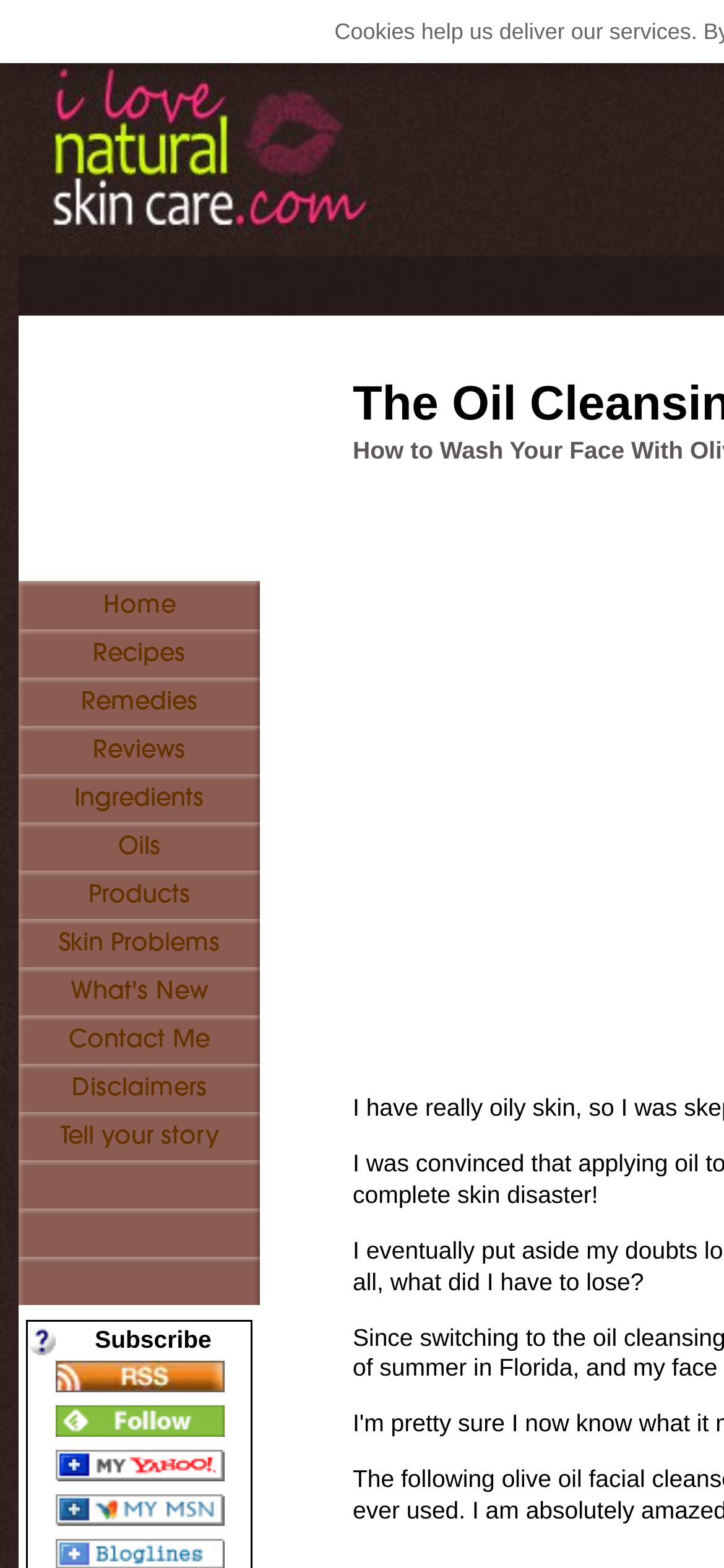Identify the bounding box coordinates for the element you need to click to achieve the following task: "Click on the Reviews link". The coordinates must be four float values ranging from 0 to 1, formatted as [left, top, right, bottom].

[0.026, 0.463, 0.359, 0.494]